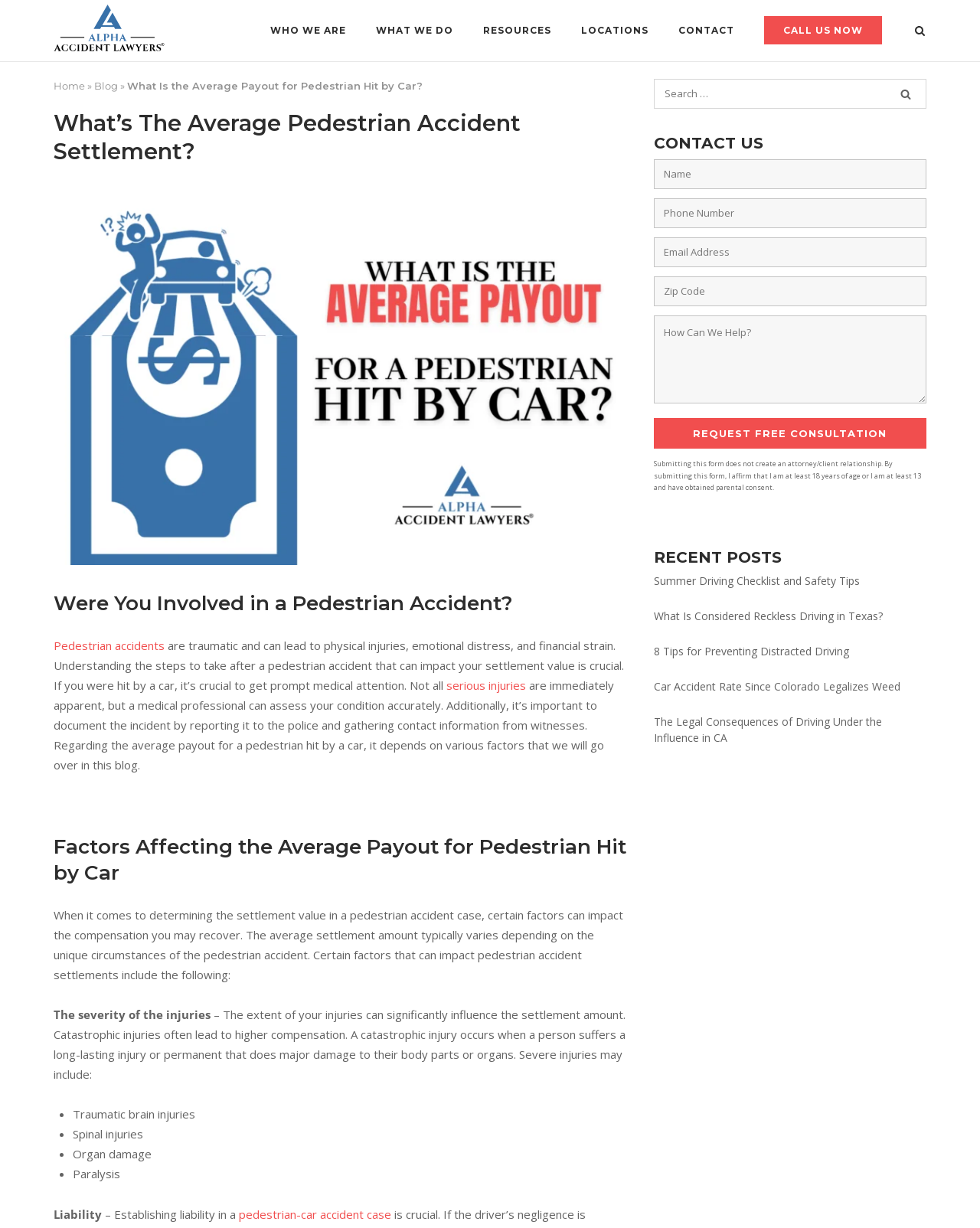Respond with a single word or phrase:
What is the average payout for a pedestrian hit by a car?

Depends on various factors